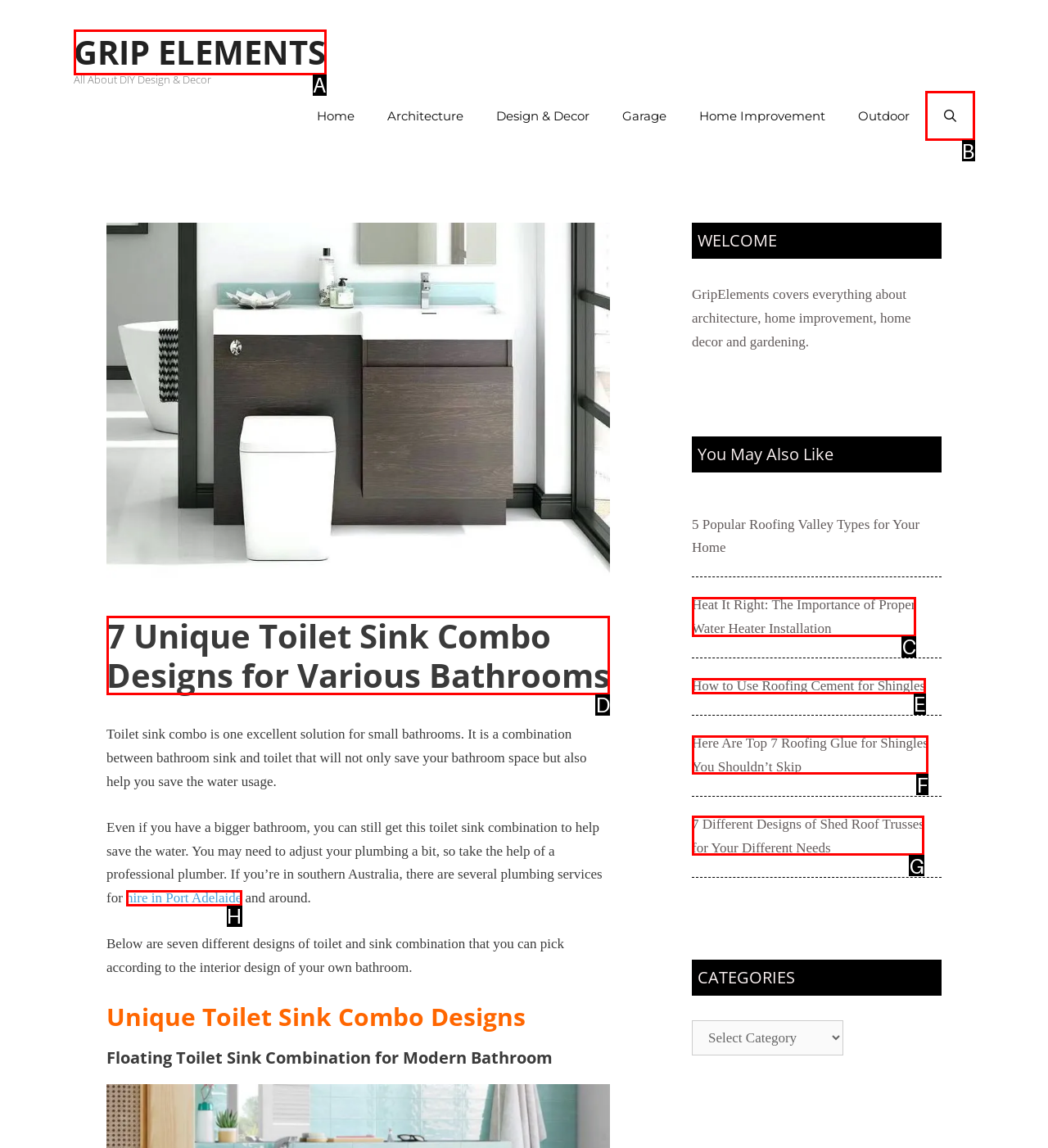Specify which UI element should be clicked to accomplish the task: Read the article about '7 Unique Toilet Sink Combo Designs for Various Bathrooms'. Answer with the letter of the correct choice.

D